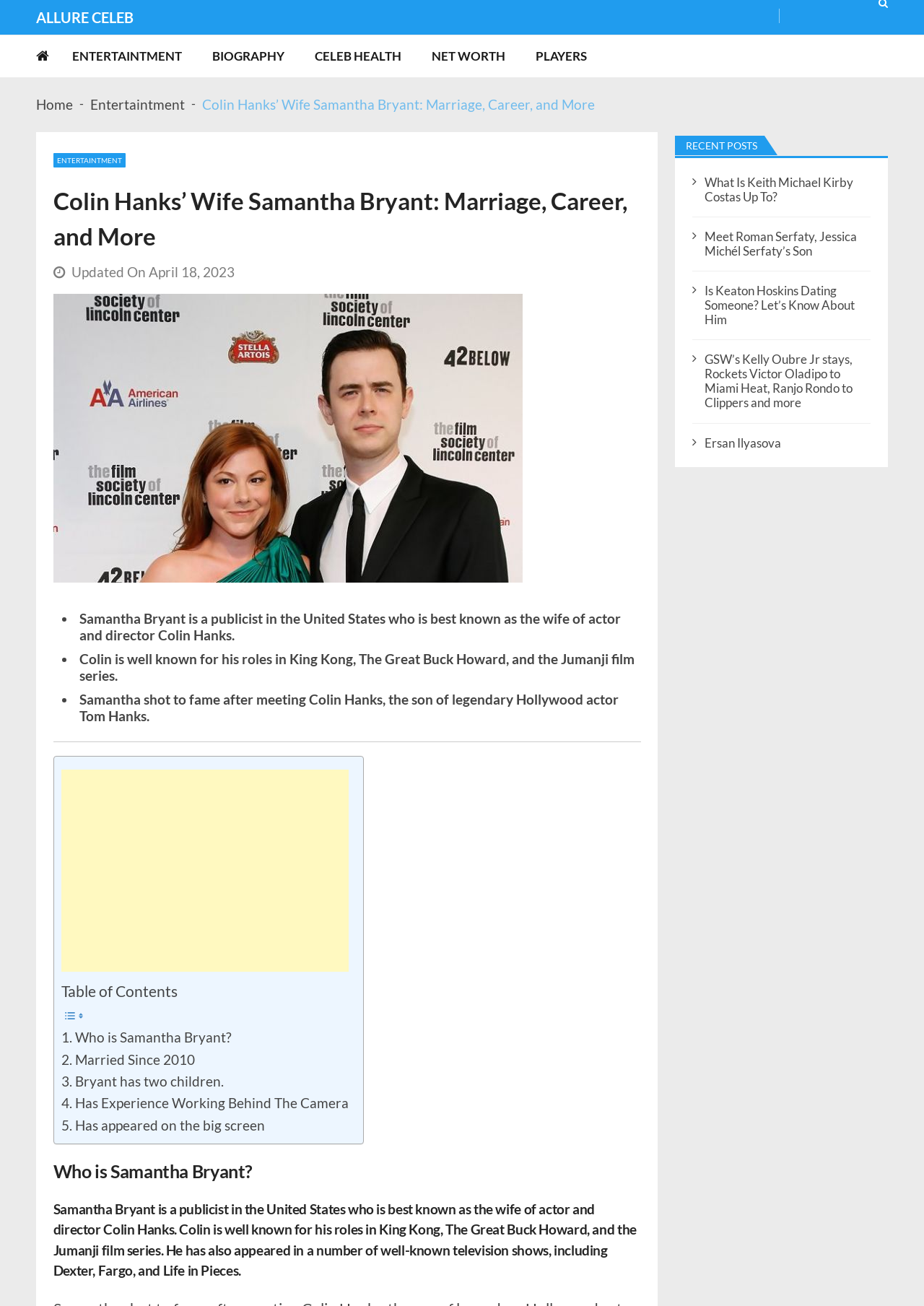Can you specify the bounding box coordinates for the region that should be clicked to fulfill this instruction: "View Who is Samantha Bryant?".

[0.066, 0.786, 0.25, 0.803]